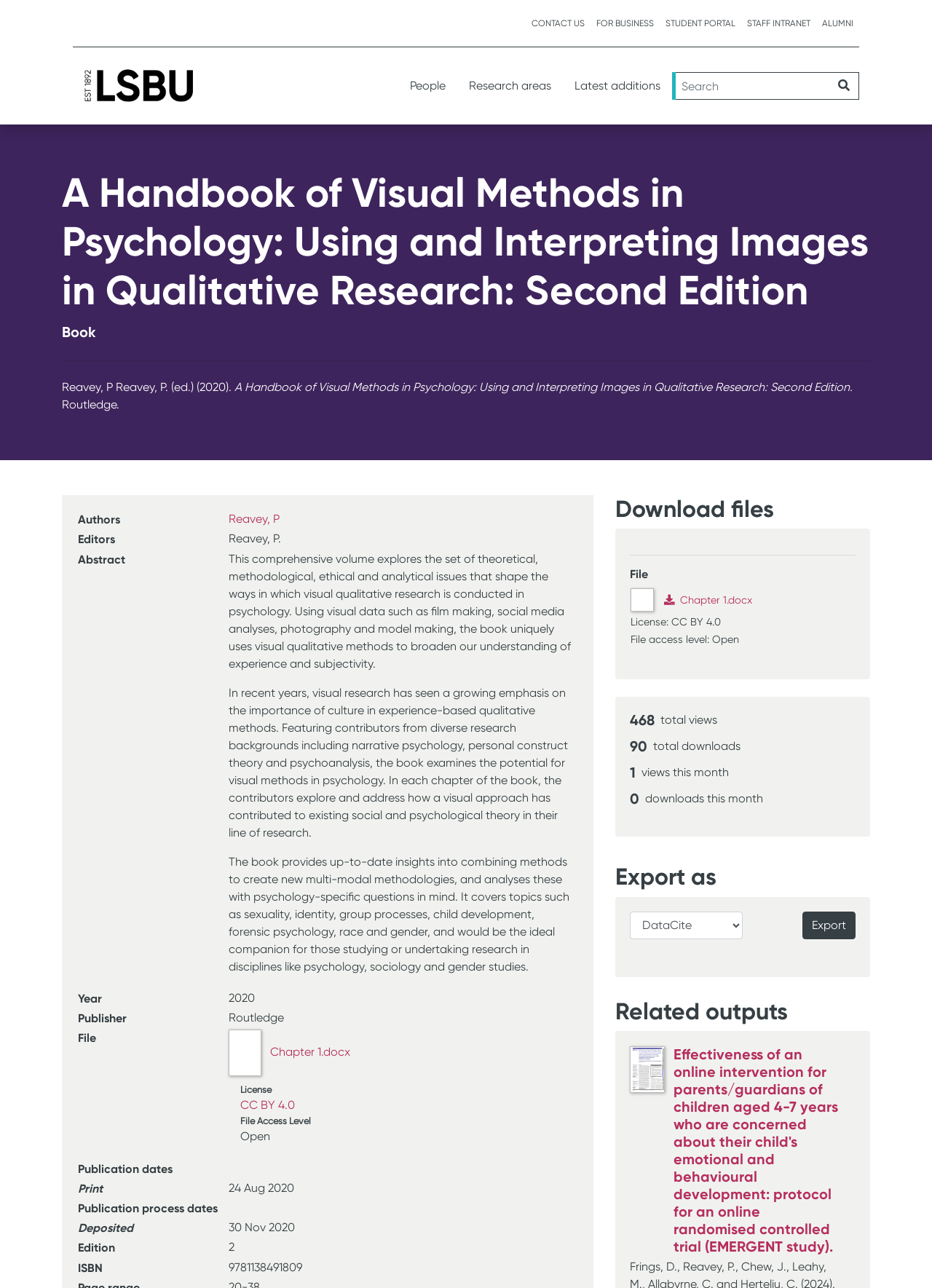Locate the bounding box coordinates of the region to be clicked to comply with the following instruction: "Search for a keyword". The coordinates must be four float numbers between 0 and 1, in the form [left, top, right, bottom].

[0.721, 0.056, 0.891, 0.077]